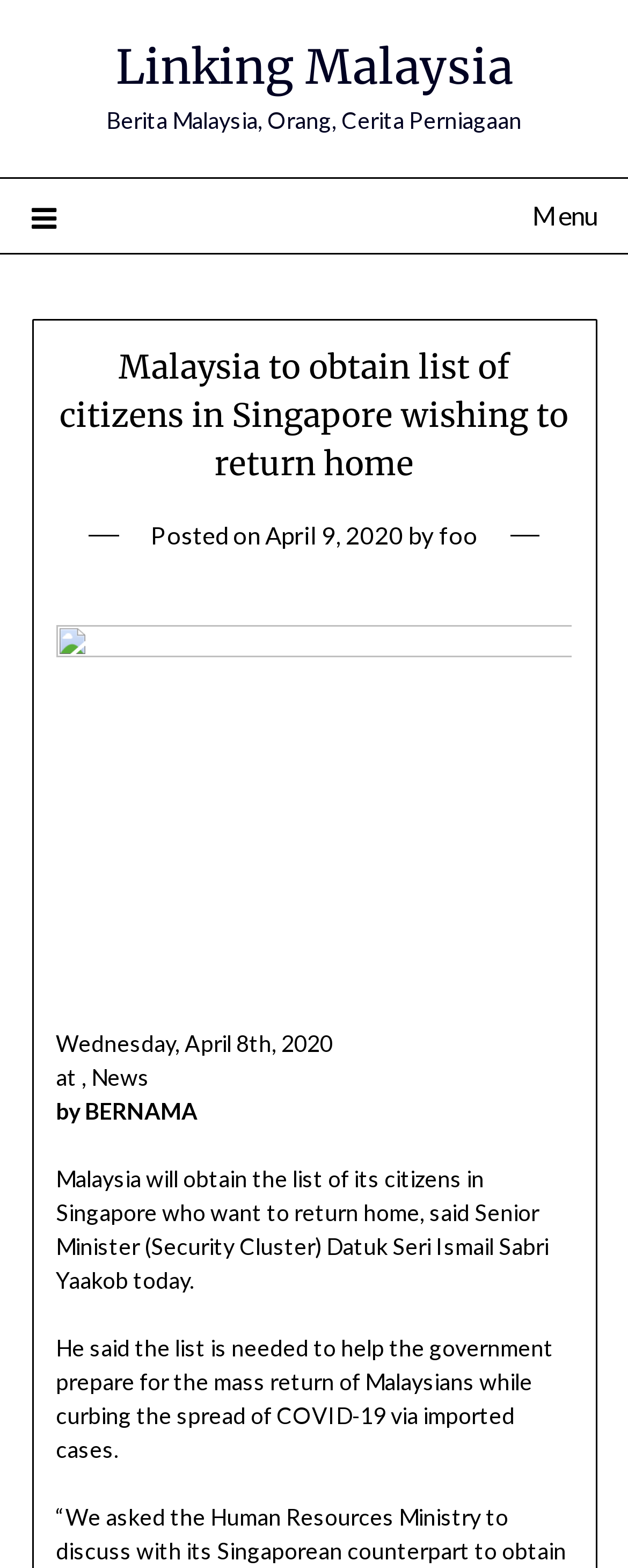Identify the bounding box for the given UI element using the description provided. Coordinates should be in the format (top-left x, top-left y, bottom-right x, bottom-right y) and must be between 0 and 1. Here is the description: April 9, 2020

[0.422, 0.331, 0.642, 0.35]